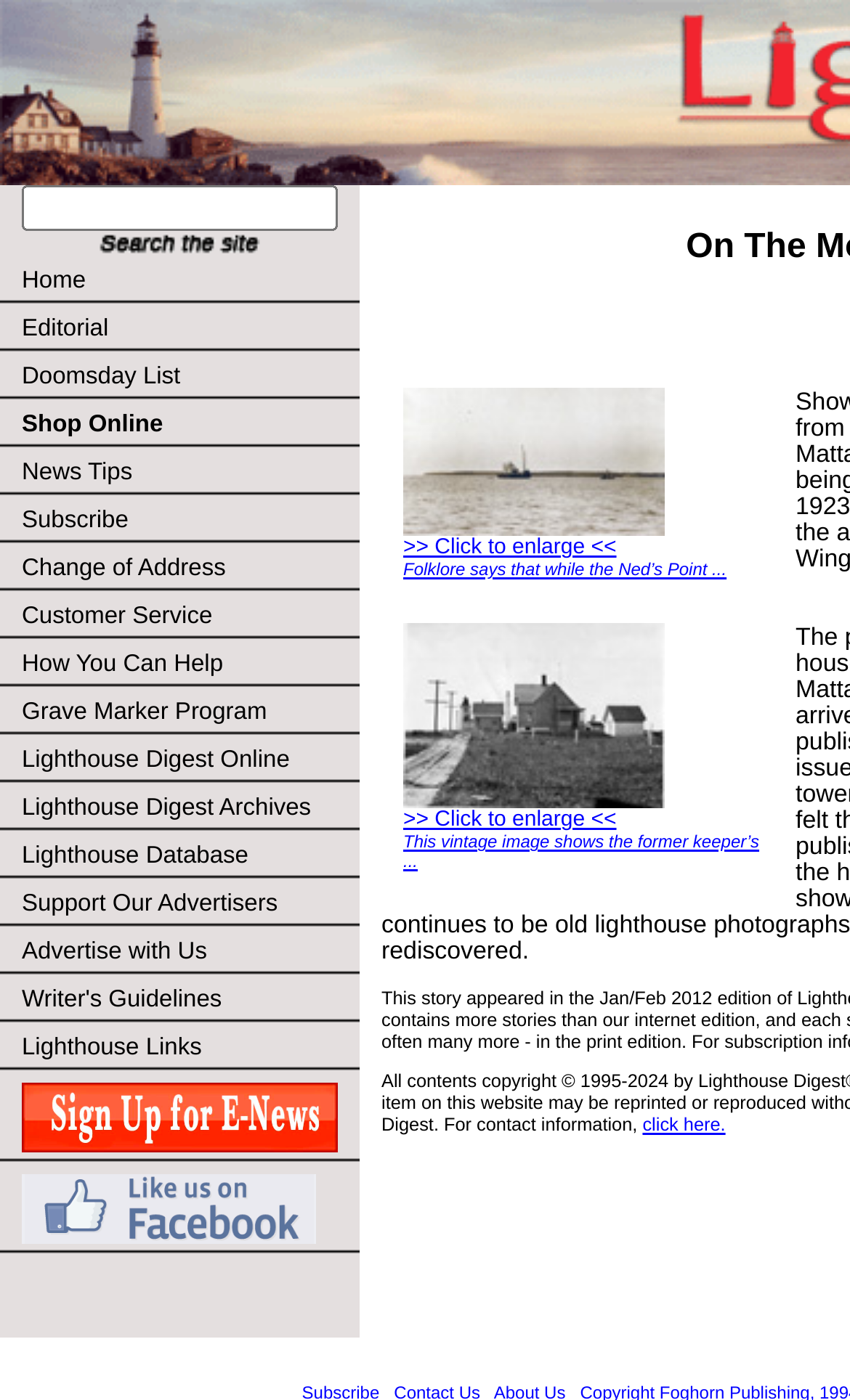How many images are there on the webpage?
Please answer the question with a detailed response using the information from the screenshot.

There are four images on the webpage, including two images with links to enlarge them, and two smaller images that appear to be decorative or part of the webpage's design.